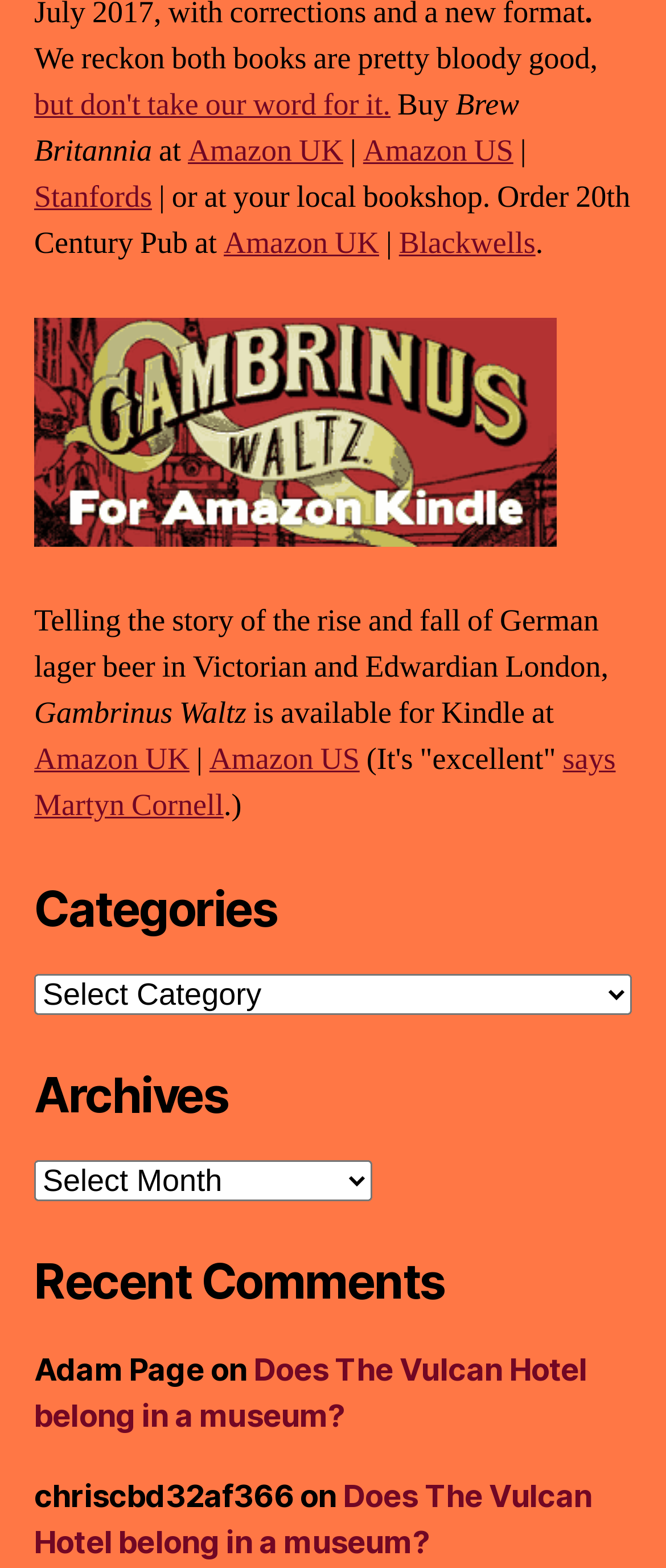Could you provide the bounding box coordinates for the portion of the screen to click to complete this instruction: "Select a category from the dropdown menu"?

[0.051, 0.621, 0.949, 0.647]